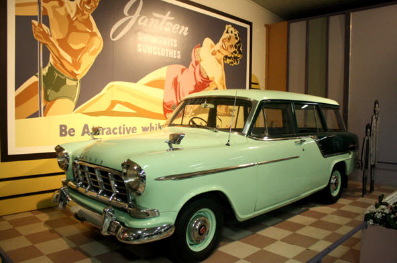Describe the scene in the image with detailed observations.

The image showcases a vintage 1950s car, specifically a classic model from Holden, displayed prominently within the National Motor Museum in Birdwood, South Australia. The vehicle is painted in a soft mint green color, complemented by chrome accents that highlight its retro design. In the background, a colorful advertisement for Jantzen swimwear adds a nostalgic flair, featuring stylized illustrations of swimmers. This setup not only emphasizes the cultural context of automotive history but also reflects the mid-century aesthetic prevalent in Australia during that era. The car is positioned on a distinctive tiled floor, enhancing its presence as a historical artifact within the museum's collection.